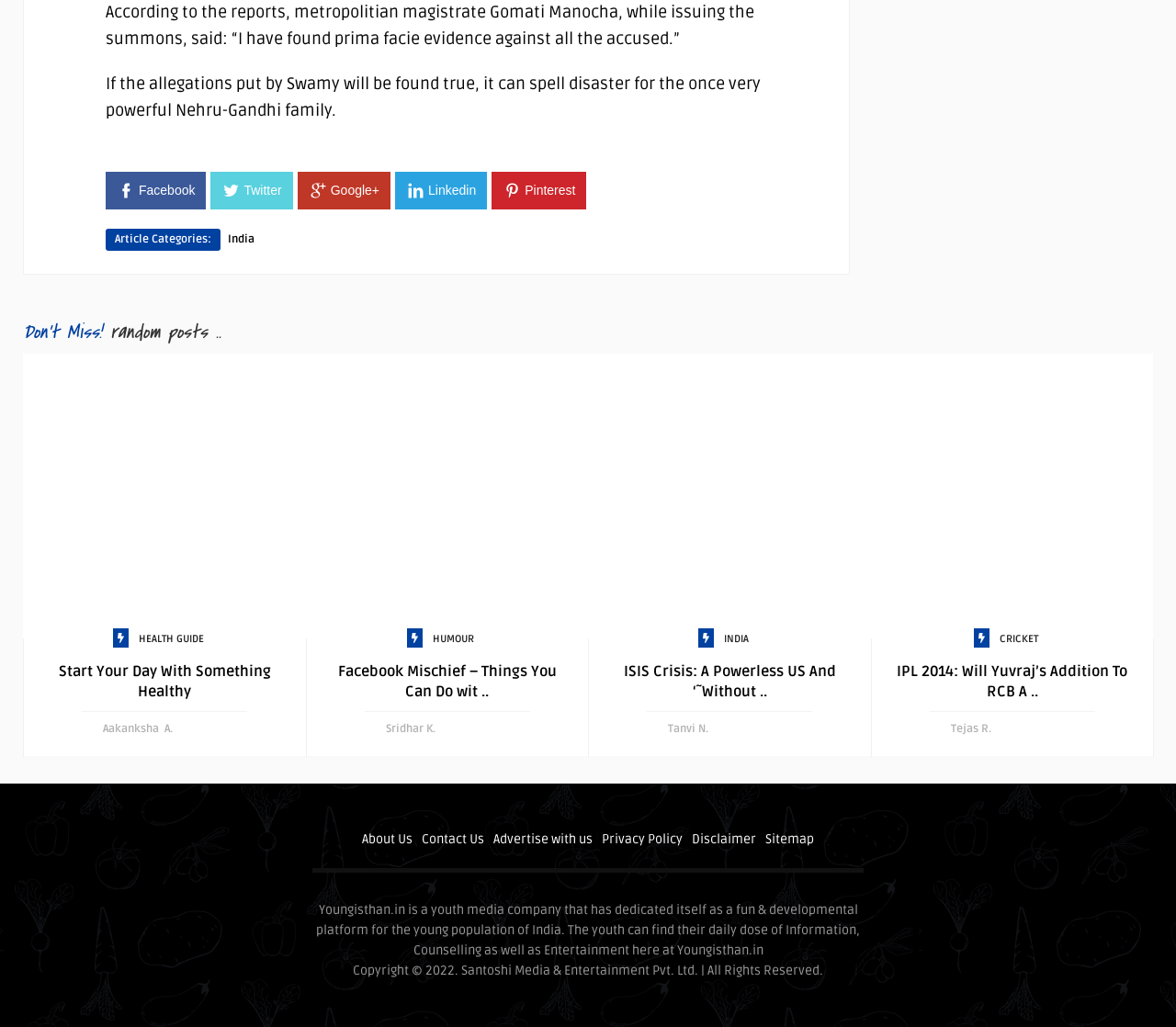Provide the bounding box coordinates of the HTML element this sentence describes: "parent_node: HEALTH GUIDE".

[0.02, 0.608, 0.26, 0.623]